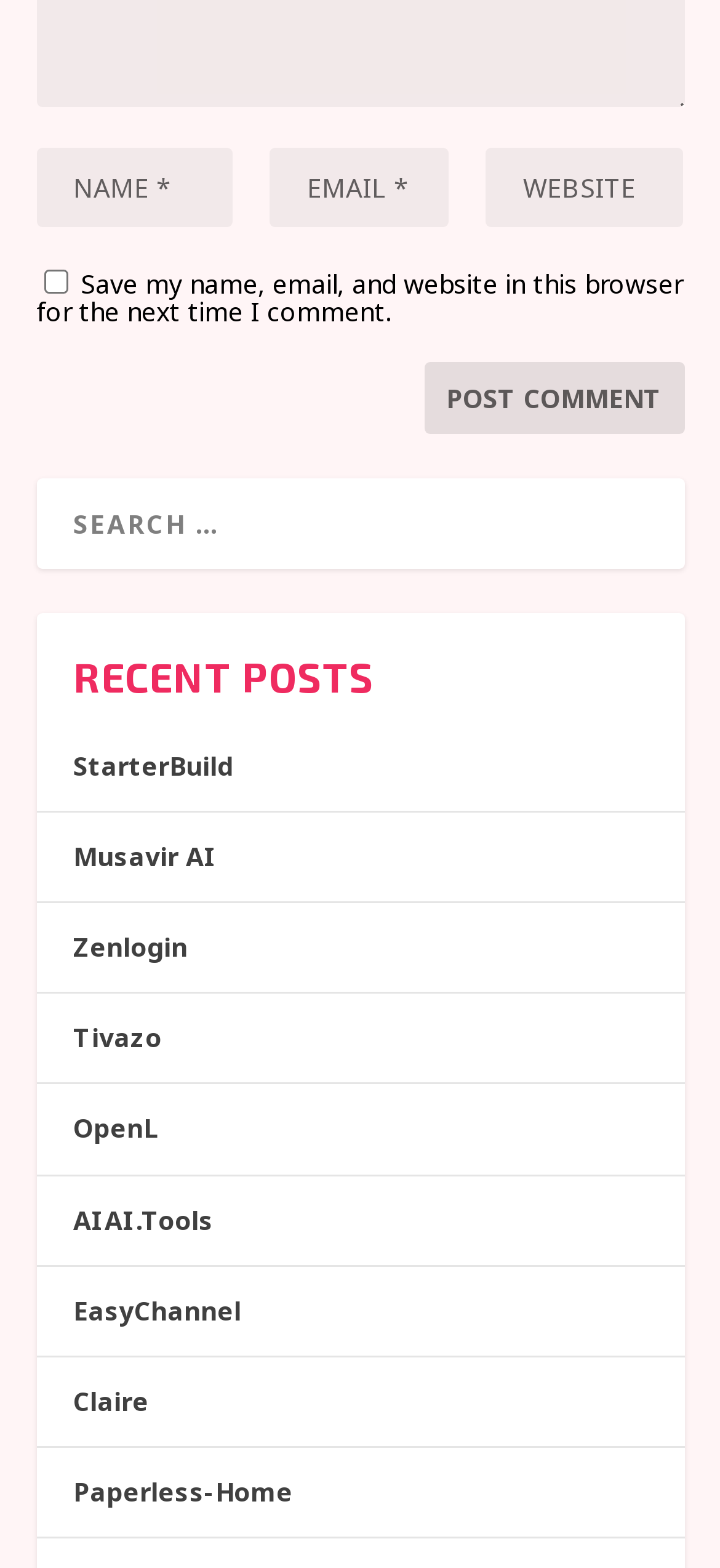Please identify the bounding box coordinates of the element on the webpage that should be clicked to follow this instruction: "Enter your name". The bounding box coordinates should be given as four float numbers between 0 and 1, formatted as [left, top, right, bottom].

[0.05, 0.094, 0.324, 0.145]